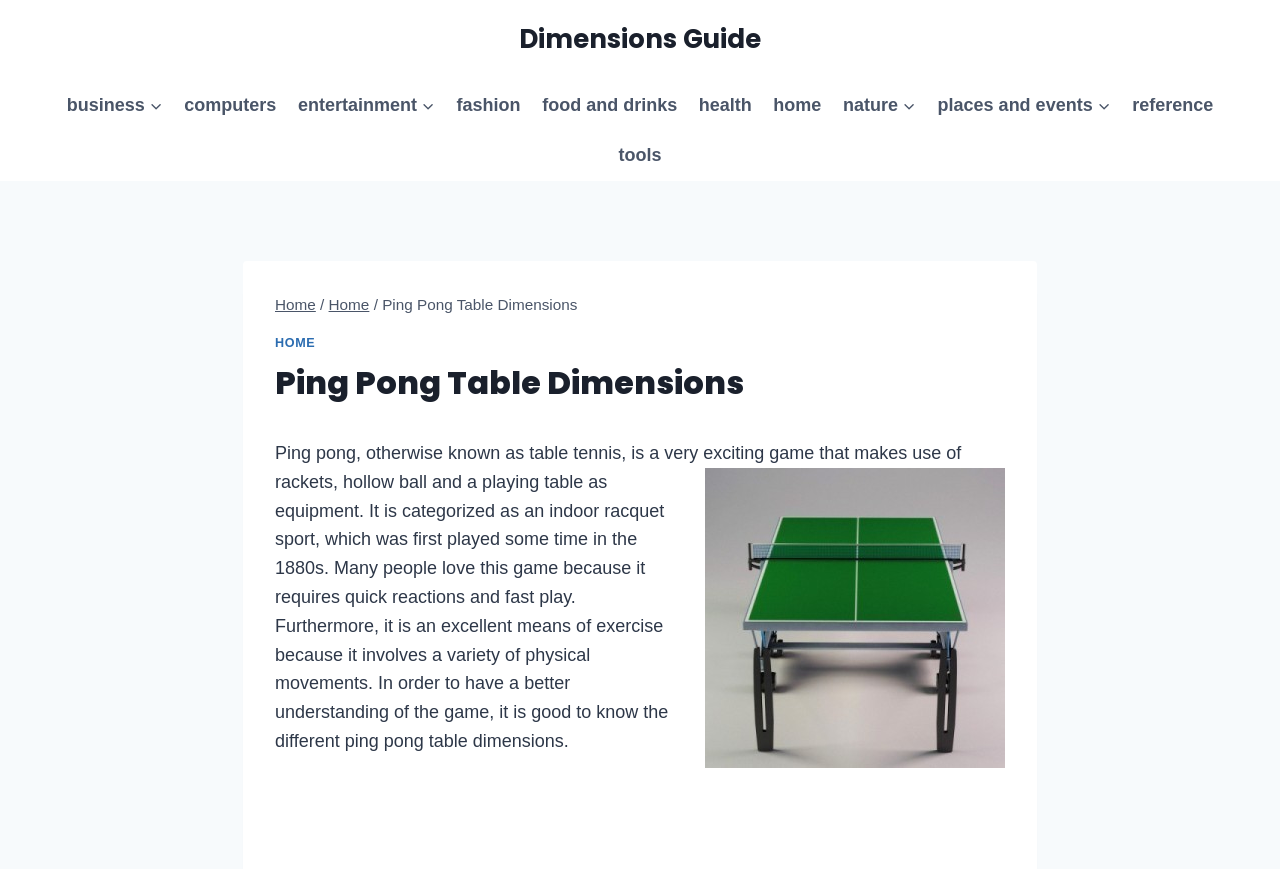Give a one-word or short-phrase answer to the following question: 
What equipment is used to play ping pong?

Rackets, hollow ball, and a playing table